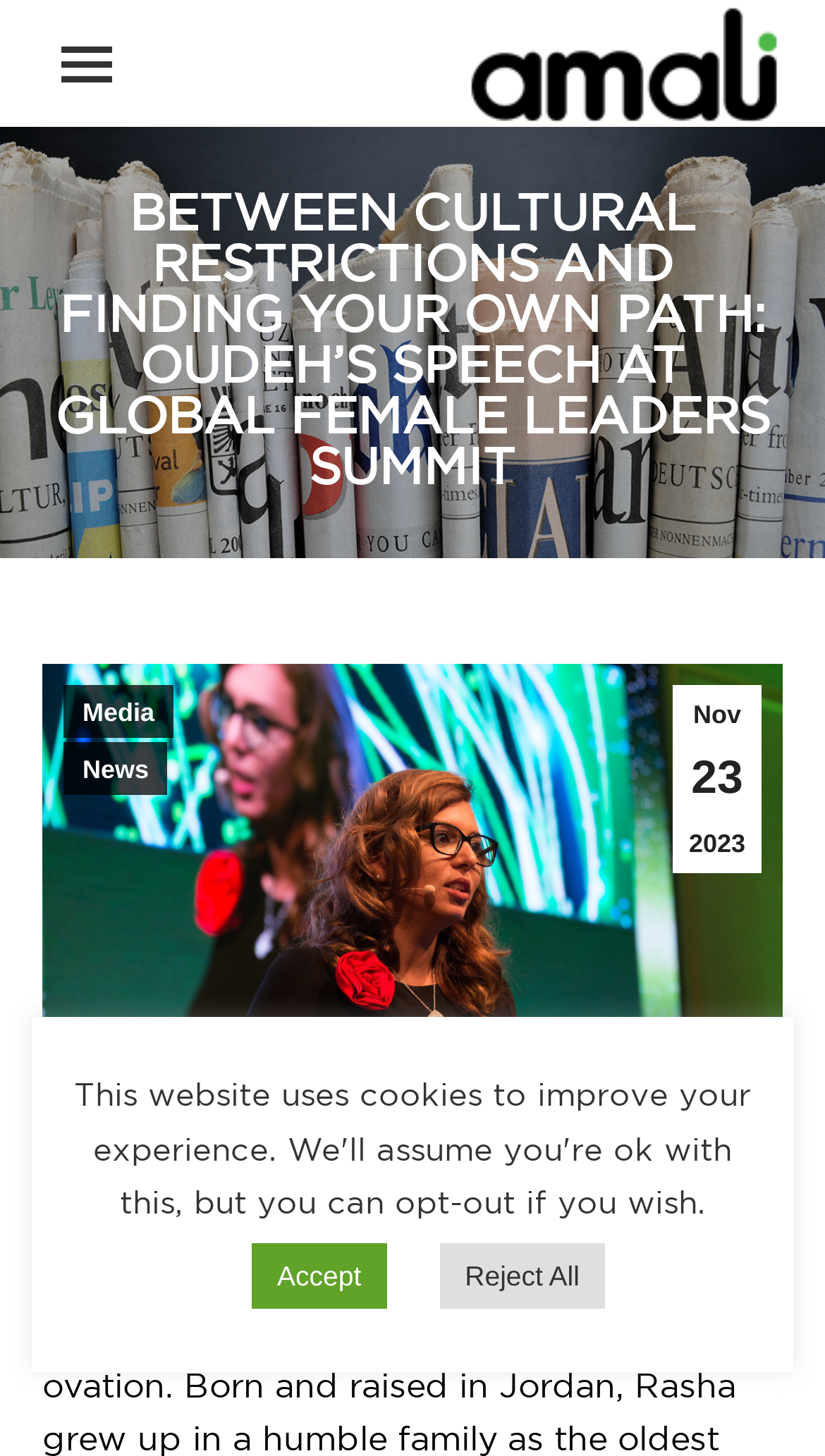Give a comprehensive overview of the webpage, including key elements.

The webpage is about Rasha Oudeh's inspiring story of becoming a leader, which received a standing ovation. At the top left corner, there is a mobile menu icon. Next to it, on the top center, is a link to the "Amali Program" with its logo, which is an image. 

Below the top section, there is a main heading that reads "BETWEEN CULTURAL RESTRICTIONS AND FINDING YOUR OWN PATH: OUDEH’S SPEECH AT GLOBAL FEMALE LEADERS SUMMIT". This heading spans almost the entire width of the page. 

Under the main heading, there are three links: "Nov 23 2023" on the top right, and "Media" and "News" on the top left. Below these links, there is a large image that takes up most of the page's width. 

At the bottom right corner, there is a "Go to Top" link with an upward arrow icon. Above it, there are two buttons, "Accept" and "Reject All", which are positioned side by side.